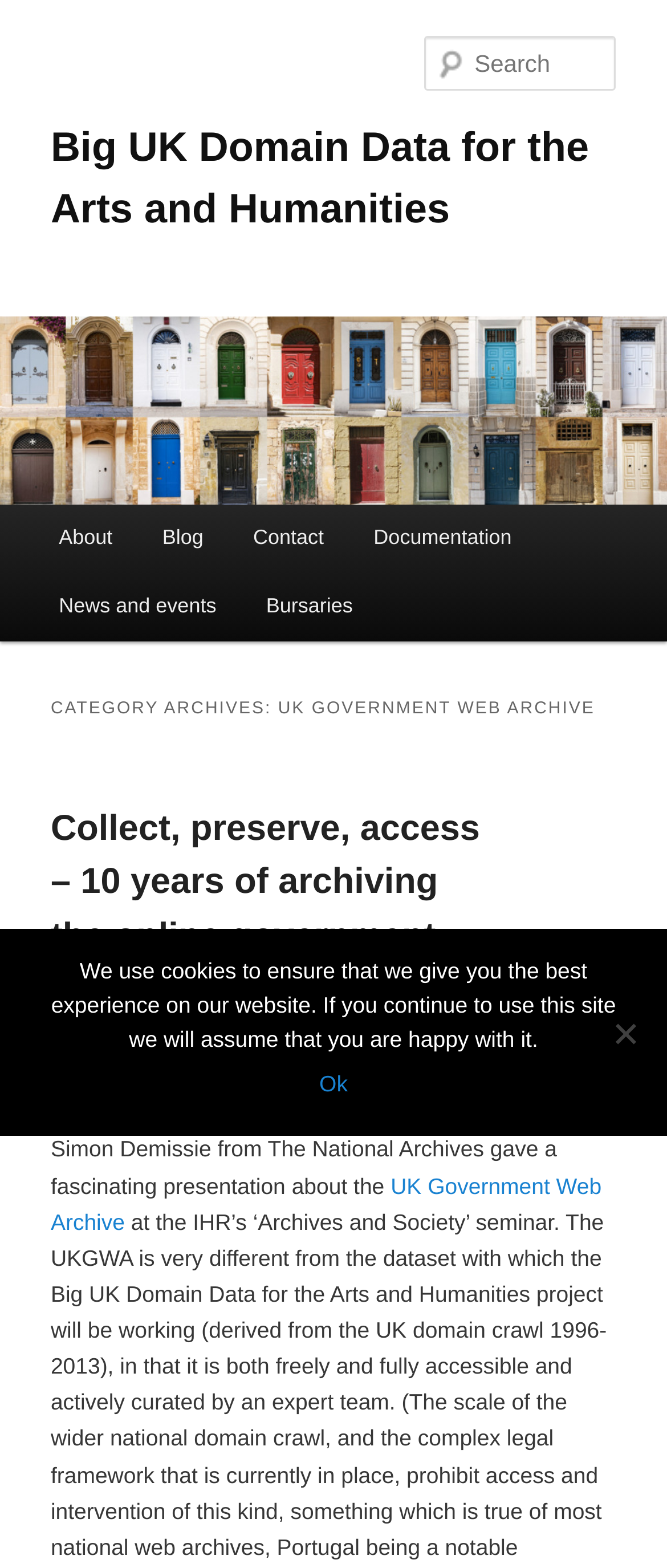Find the bounding box coordinates for the area that must be clicked to perform this action: "Read the blog".

[0.206, 0.322, 0.342, 0.365]